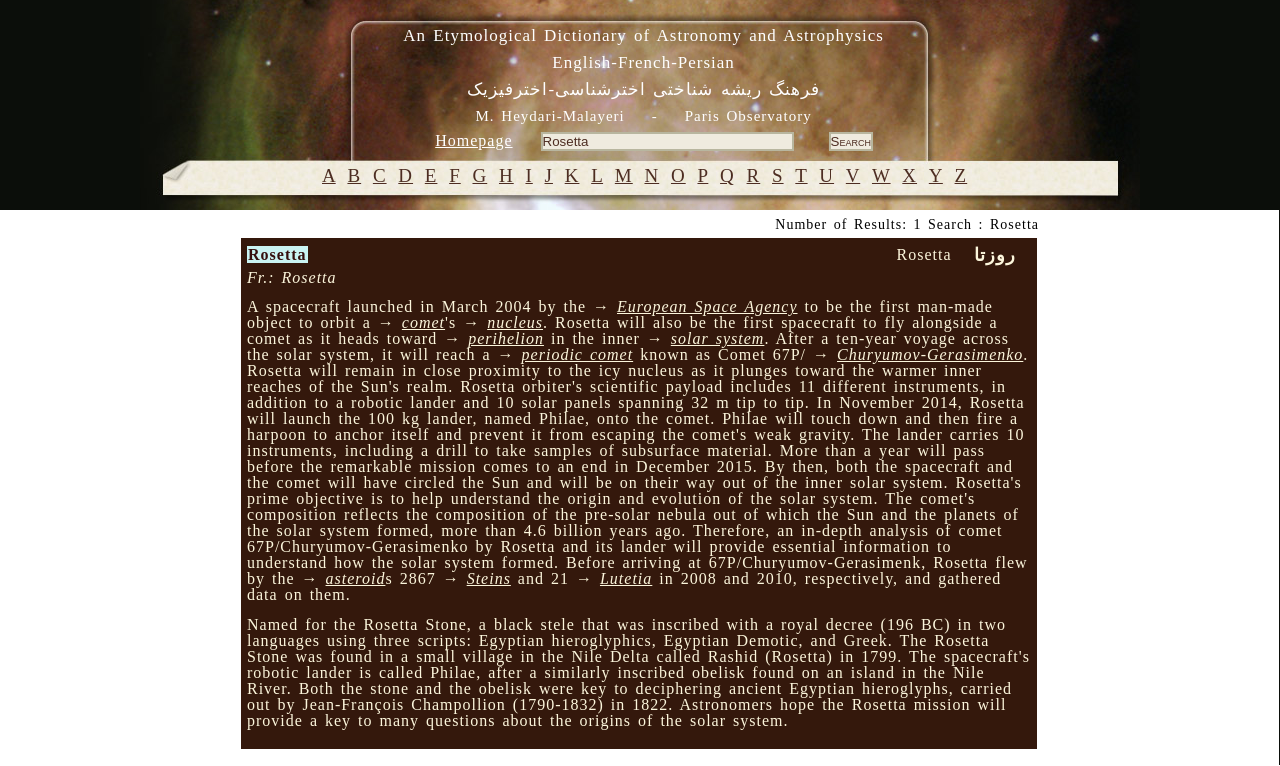Locate the bounding box coordinates of the segment that needs to be clicked to meet this instruction: "Search for a term".

[0.422, 0.172, 0.62, 0.197]